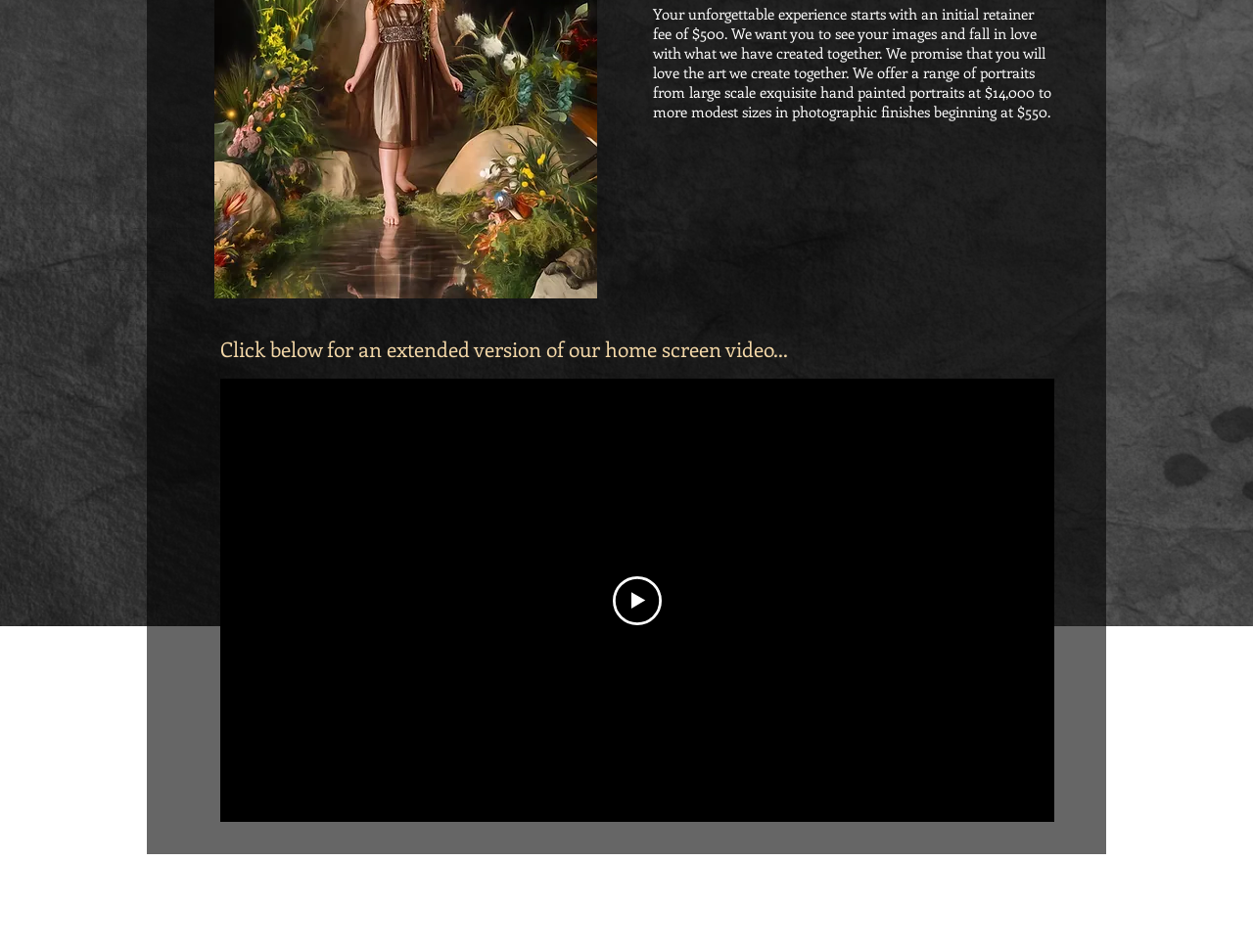Provide the bounding box coordinates of the HTML element this sentence describes: "aria-label="Play video"".

[0.489, 0.605, 0.528, 0.657]